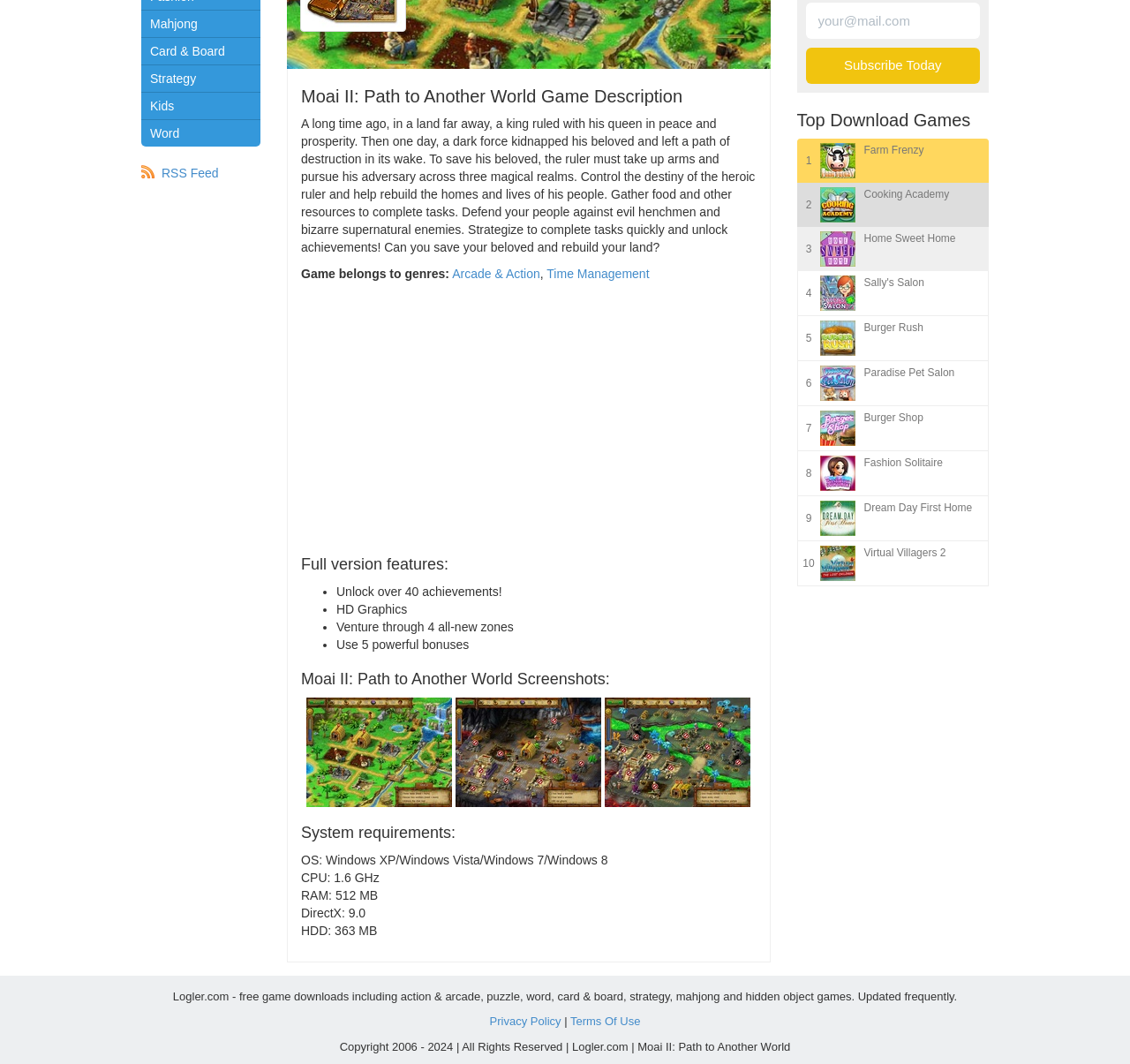Using the webpage screenshot, locate the HTML element that fits the following description and provide its bounding box: "Sluit melding".

None